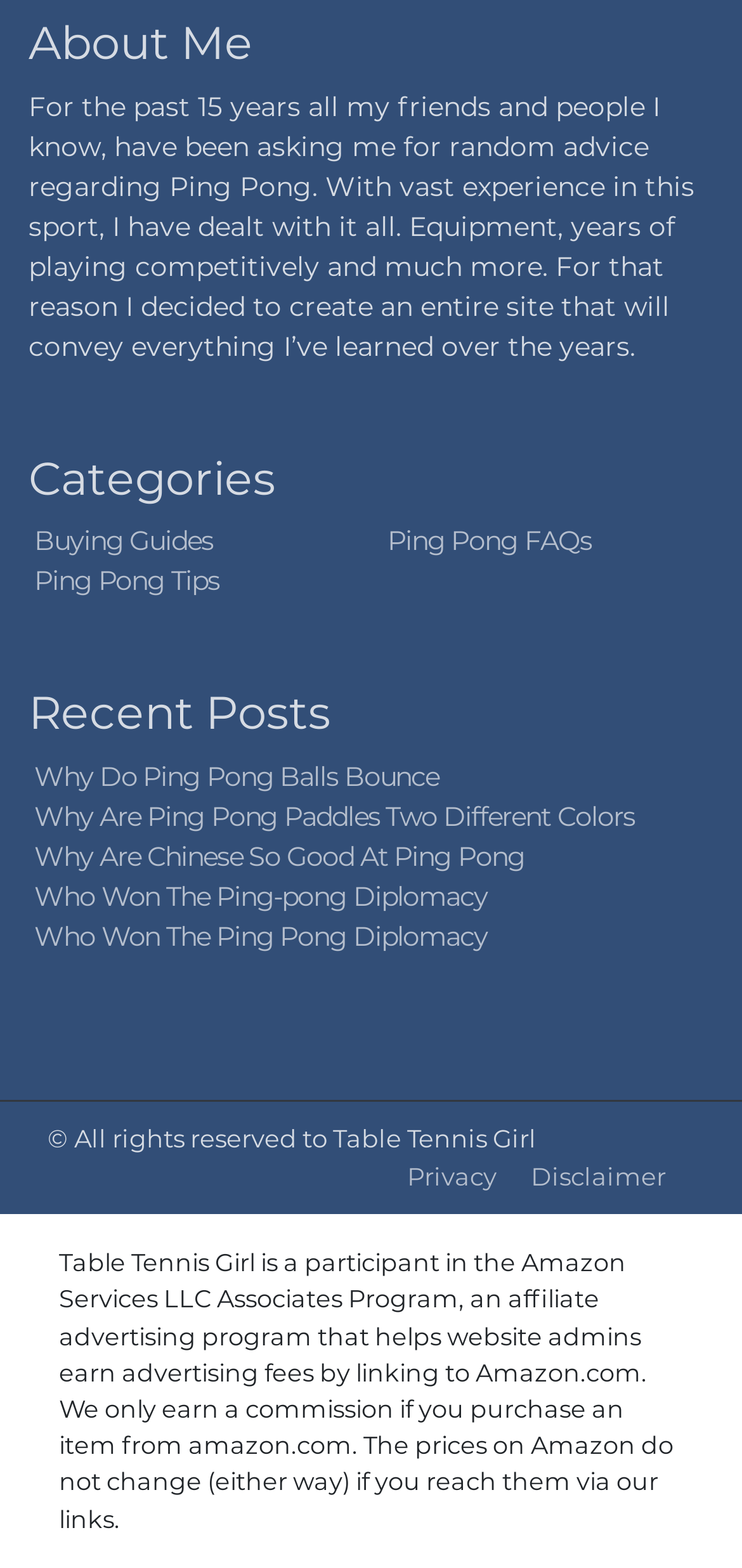What is the name of the website?
Refer to the image and provide a detailed answer to the question.

The name of the website is mentioned in the footer section, where it says '© All rights reserved to Table Tennis Girl'.